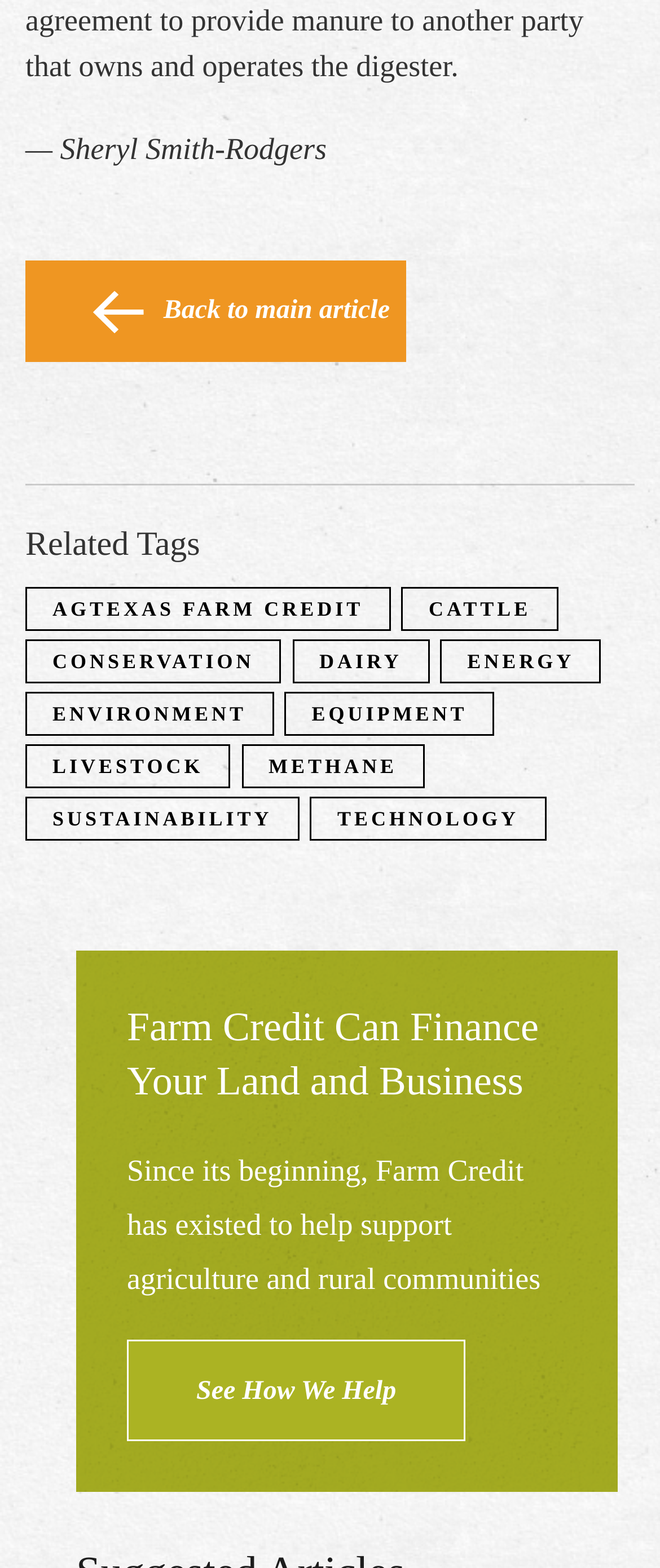Please identify the bounding box coordinates of the clickable area that will fulfill the following instruction: "view Sam's profile". The coordinates should be in the format of four float numbers between 0 and 1, i.e., [left, top, right, bottom].

None